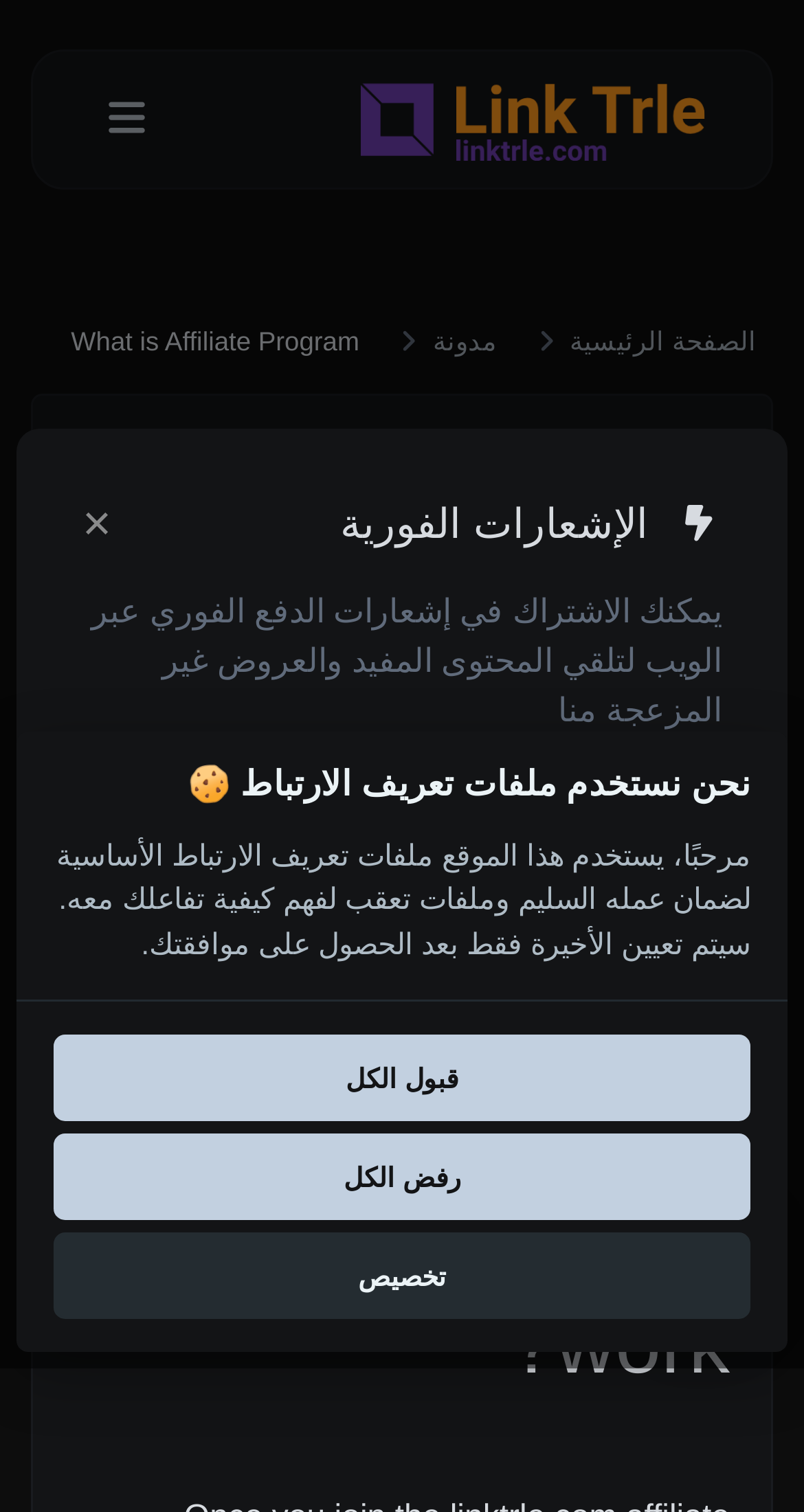Generate an in-depth caption that captures all aspects of the webpage.

This webpage is about affiliate programs, specifically promoting linktrle.com. At the top left, there is a logo image with the text "شعار الموقع" (meaning "Site Logo" in Arabic). Next to it, there is a button labeled "تبديل الملاحة" (meaning "Toggle Navigation" in Arabic) that controls the main navigation bar.

Below the logo, there is a navigation breadcrumb with three links: "الصفحة الرئيسية" (meaning "Home Page" in Arabic), "مدونة" (meaning "Blog" in Arabic), and the current page "What is Affiliate Program". 

The main content area has a large image taking up most of the width. Above the image, there is a heading "What is Affiliate Program" and some metadata, including the creation date "31 قد، 2022" (meaning "May 31, 2022" in Arabic), view count "3,910", and reading time "2 دقائق" (meaning "2 minutes" in Arabic).

Below the image, there is a section with a heading "How does it work?" in Arabic. 

There are two dialog boxes on the page. The first one is a notification dialog with a heading "الإشعارات الفورية" (meaning "Instant Notifications" in Arabic) and a button to close it. The dialog also contains a button to subscribe to instant notifications.

The second dialog box is about cookie usage, with a heading "نحن نستخدم ملفات تعريف الارتباط 🍪" (meaning "We use cookies 🍪" in Arabic). The dialog explains the usage of cookies and provides three buttons to accept, reject, or customize cookie settings.